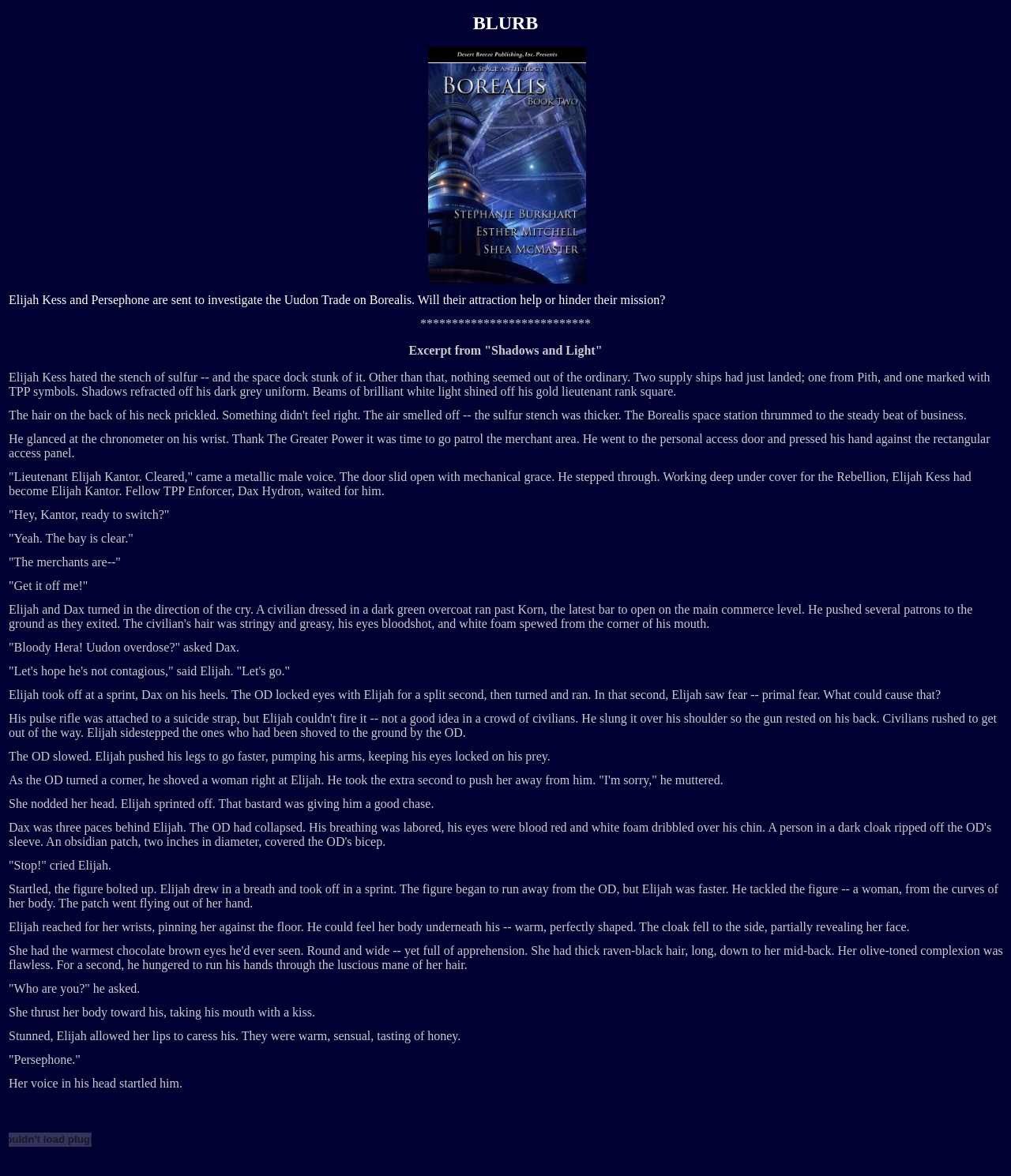Please give a concise answer to this question using a single word or phrase: 
Who is the main character in the story?

Elijah Kess